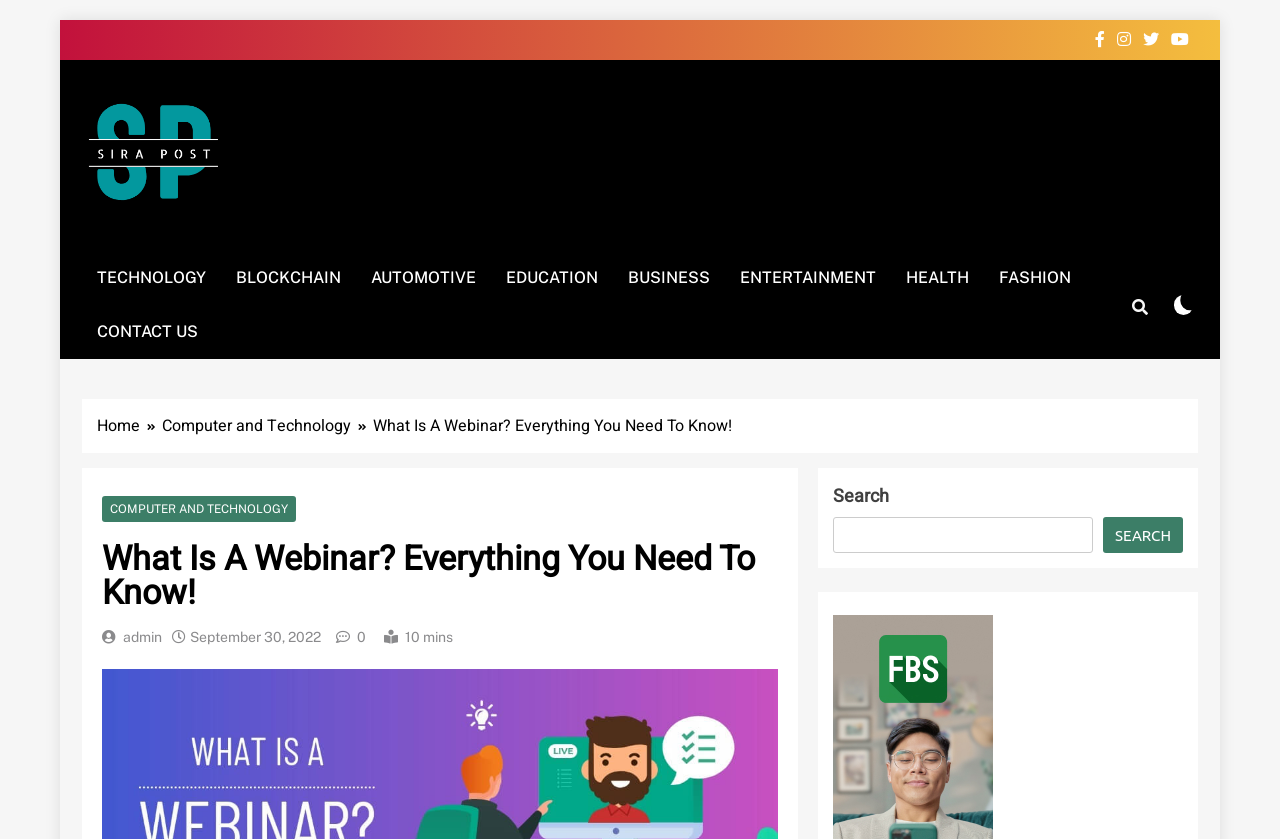Locate and generate the text content of the webpage's heading.

What Is A Webinar? Everything You Need To Know!